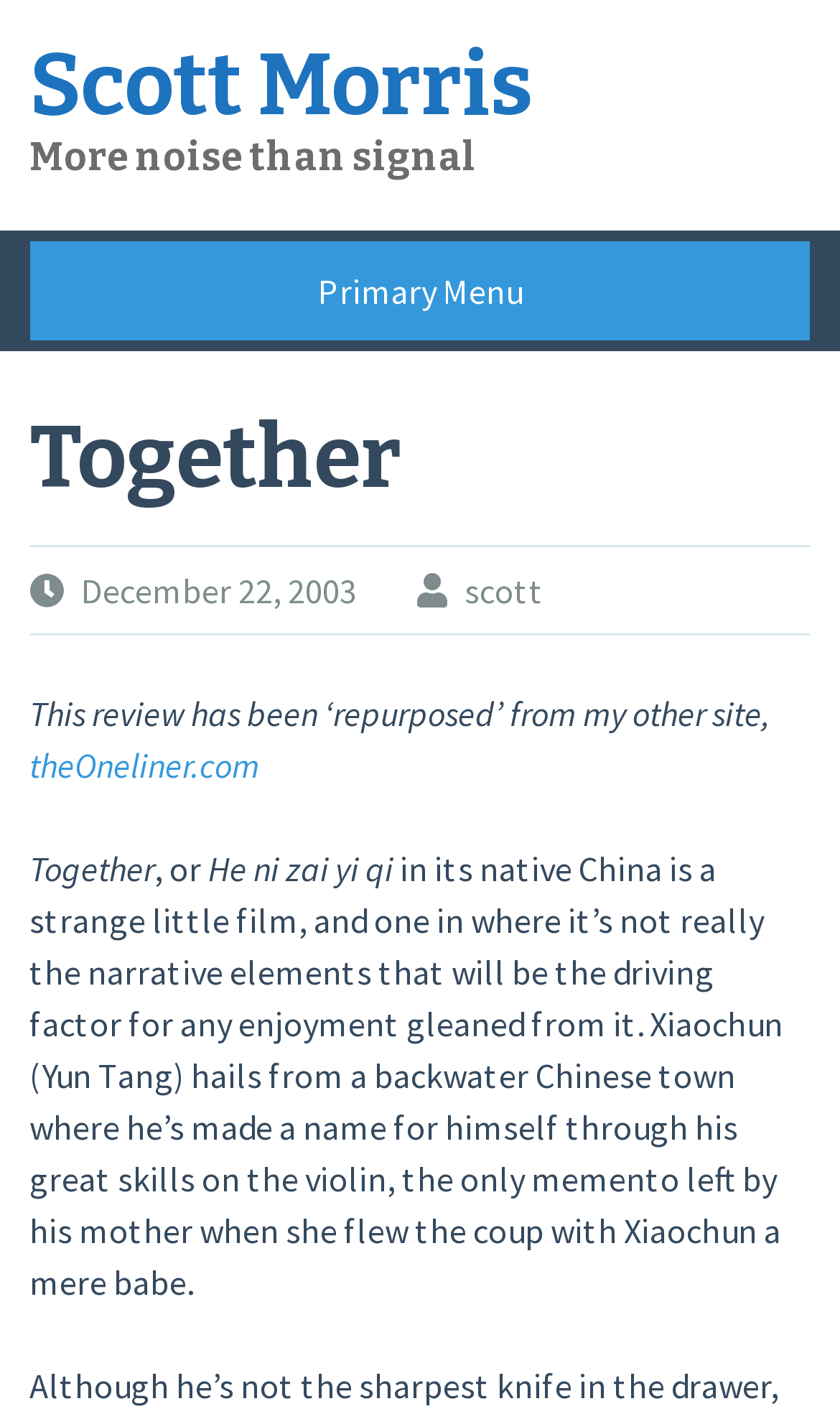Based on the image, provide a detailed response to the question:
What is the title of the article?

The title of the article can be found in the heading element 'More noise than signal' which is located below the author's name.